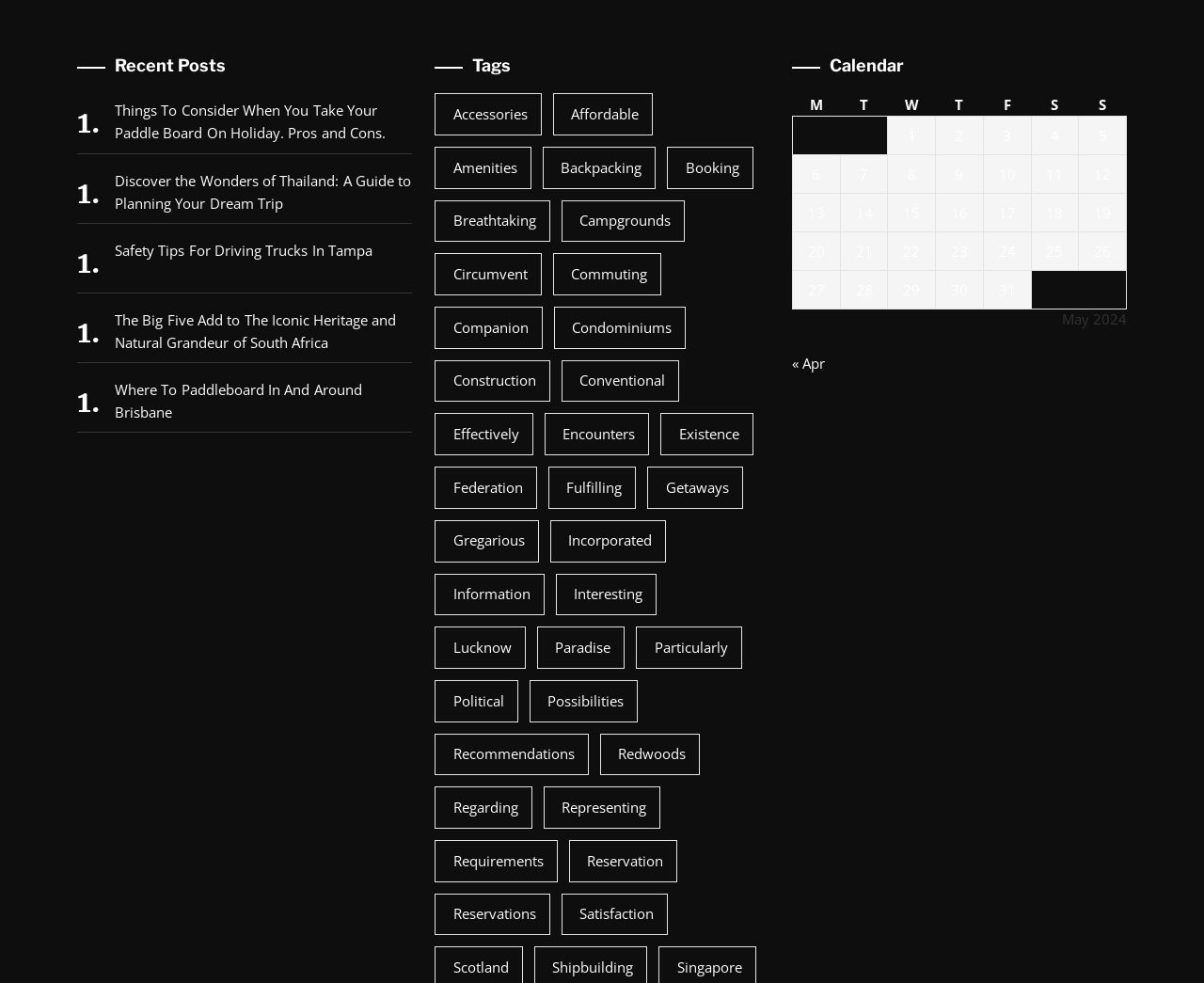What is the first day of the week in the calendar?
Please look at the screenshot and answer using one word or phrase.

M